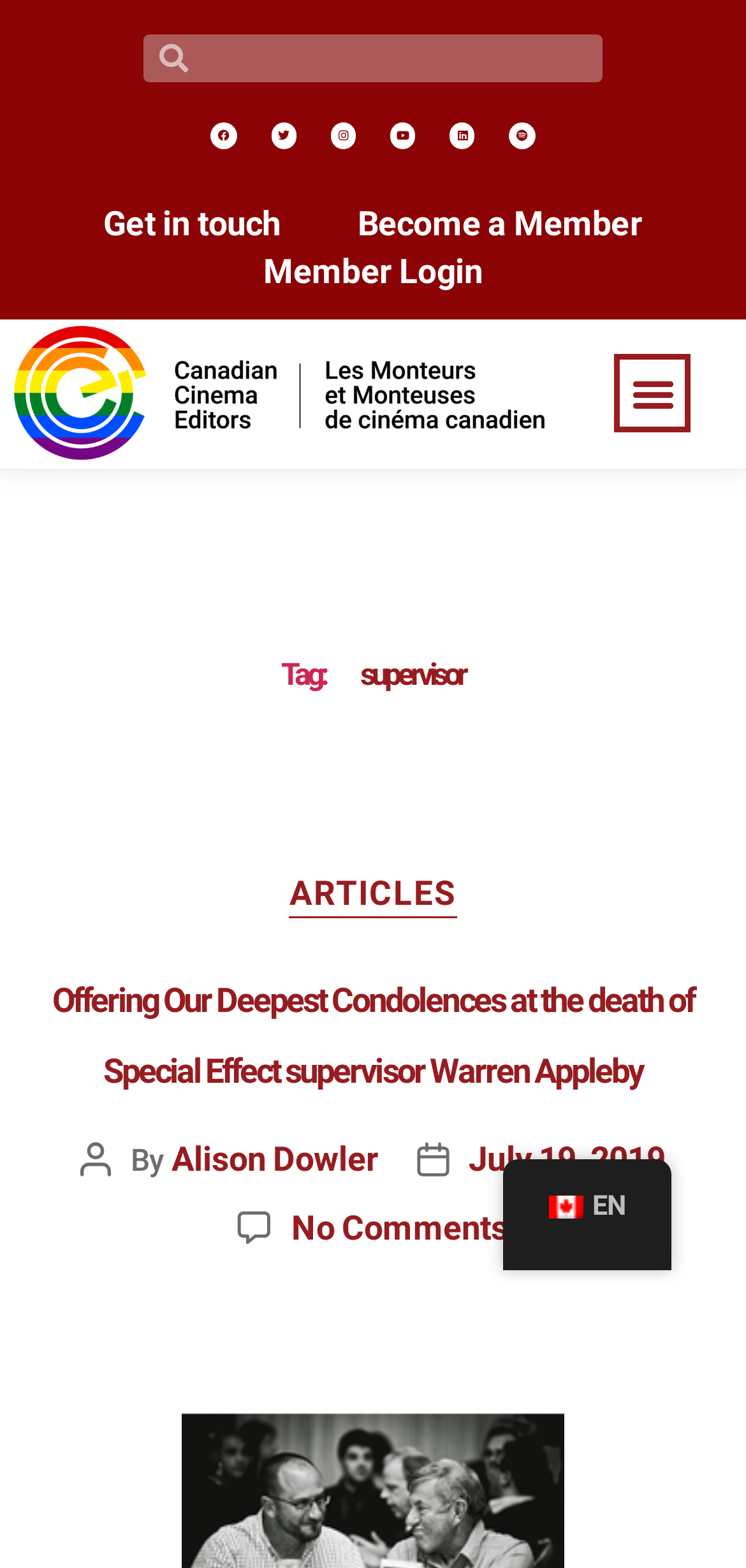Answer the question with a brief word or phrase:
What is the title of the article?

Offering Our Deepest Condolences at the death of Special Effect supervisor Warren Appleby